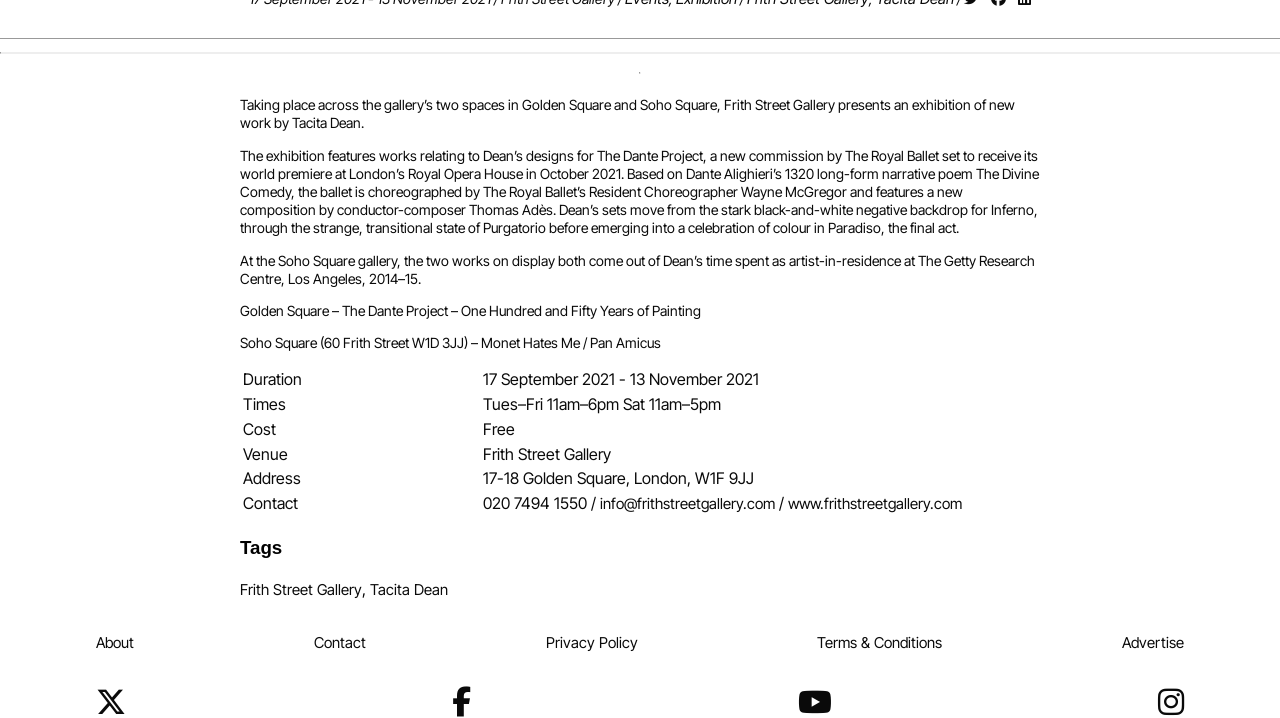Please answer the following question using a single word or phrase: 
What is the duration of the exhibition?

17 September 2021 - 13 November 2021